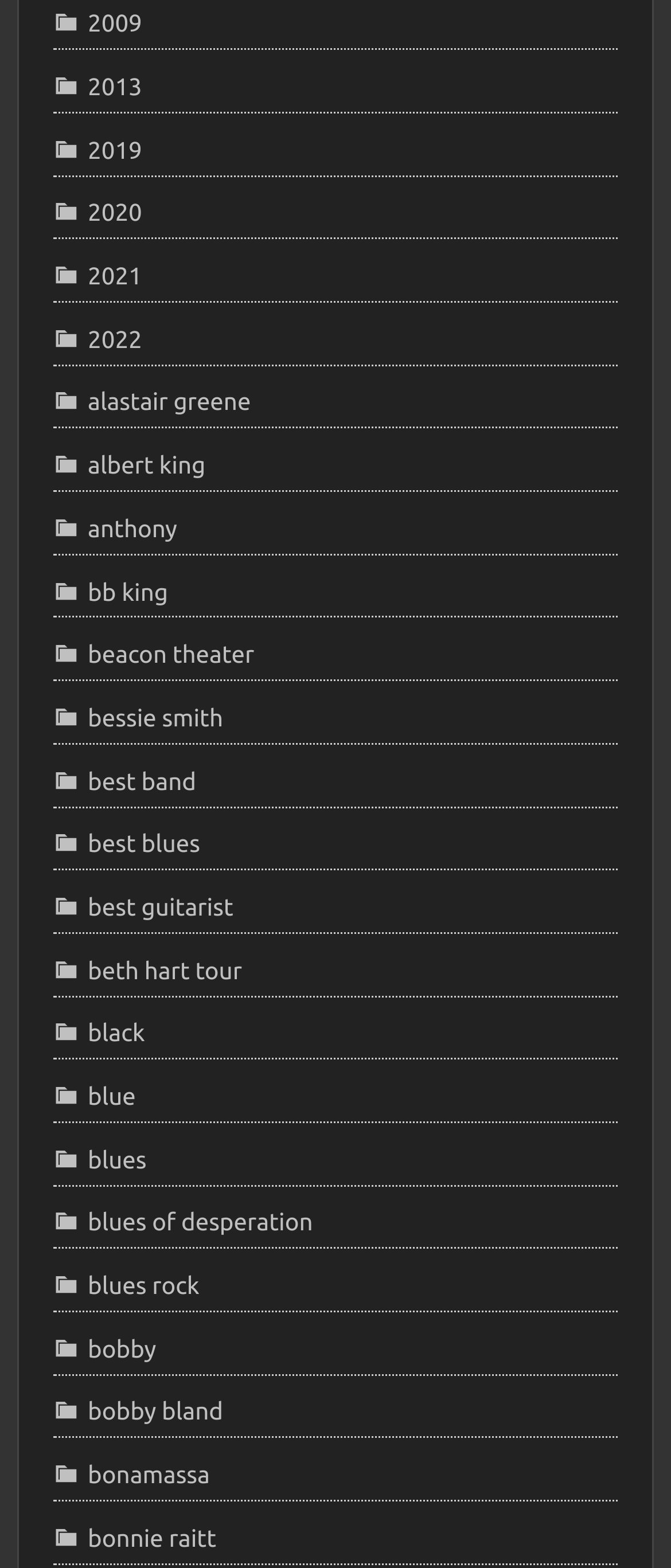Determine the bounding box coordinates of the region that needs to be clicked to achieve the task: "visit alastair greene page".

[0.079, 0.246, 0.374, 0.266]